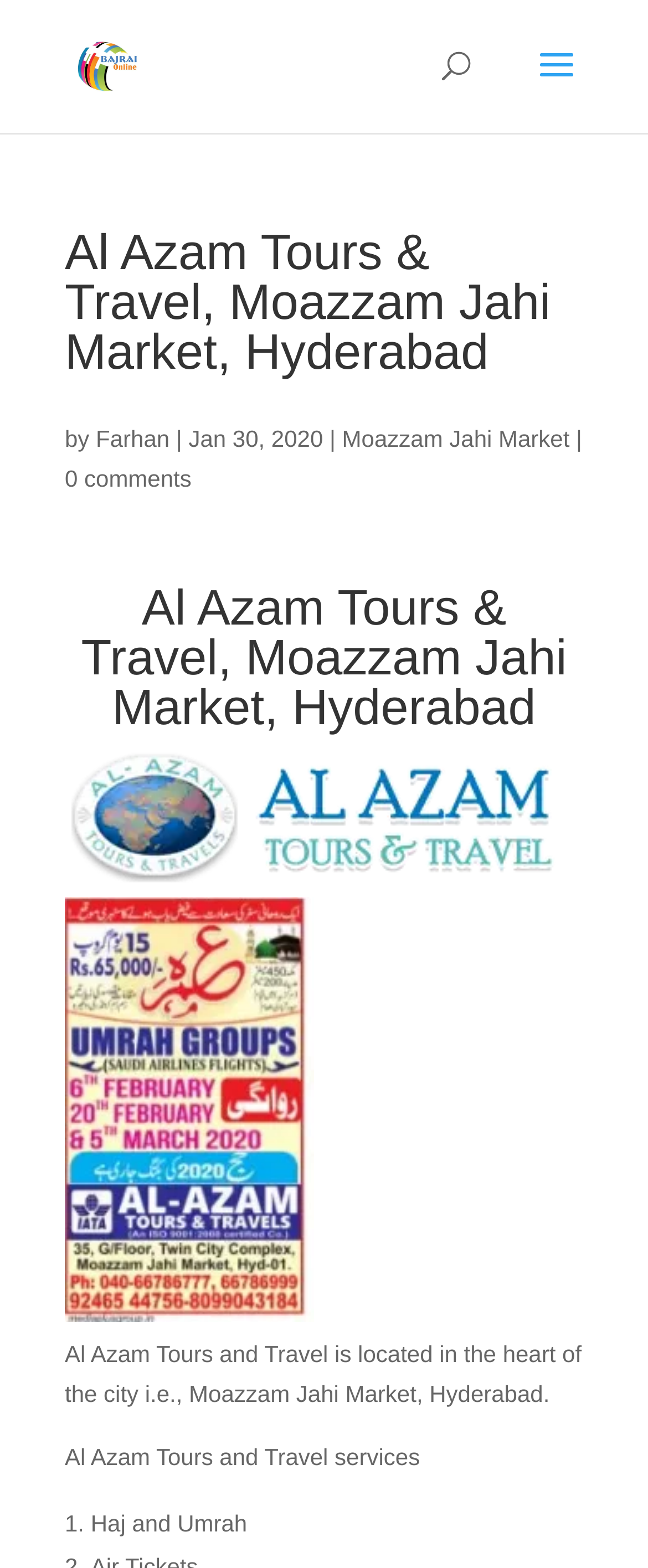Generate a comprehensive description of the webpage.

The webpage is about Al Azam Tours and Travel, a travel agency located in Moazzam Jahi Market, Hyderabad. At the top-left corner, there is a link to Bajrai Online Solutions, accompanied by an image with the same name. Below this, there is a search bar that spans across the top of the page.

The main content of the page is divided into two sections. The first section has a heading that reads "Al Azam Tours & Travel, Moazzam Jahi Market, Hyderabad" and is followed by a description of the agency, which mentions that it is located in the heart of the city. Below this, there are two images, one above the other, showcasing the agency's services.

The second section appears to be a list of services offered by the agency. It starts with a heading that is identical to the first one, followed by a list item marked "1." and labeled "Haj and Umrah". There are likely more list items below this, but they are not visible in the provided accessibility tree.

On the right side of the page, there are links to the names "Farhan" and "Moazzam Jahi Market", as well as a date "Jan 30, 2020" and a link to "0 comments".